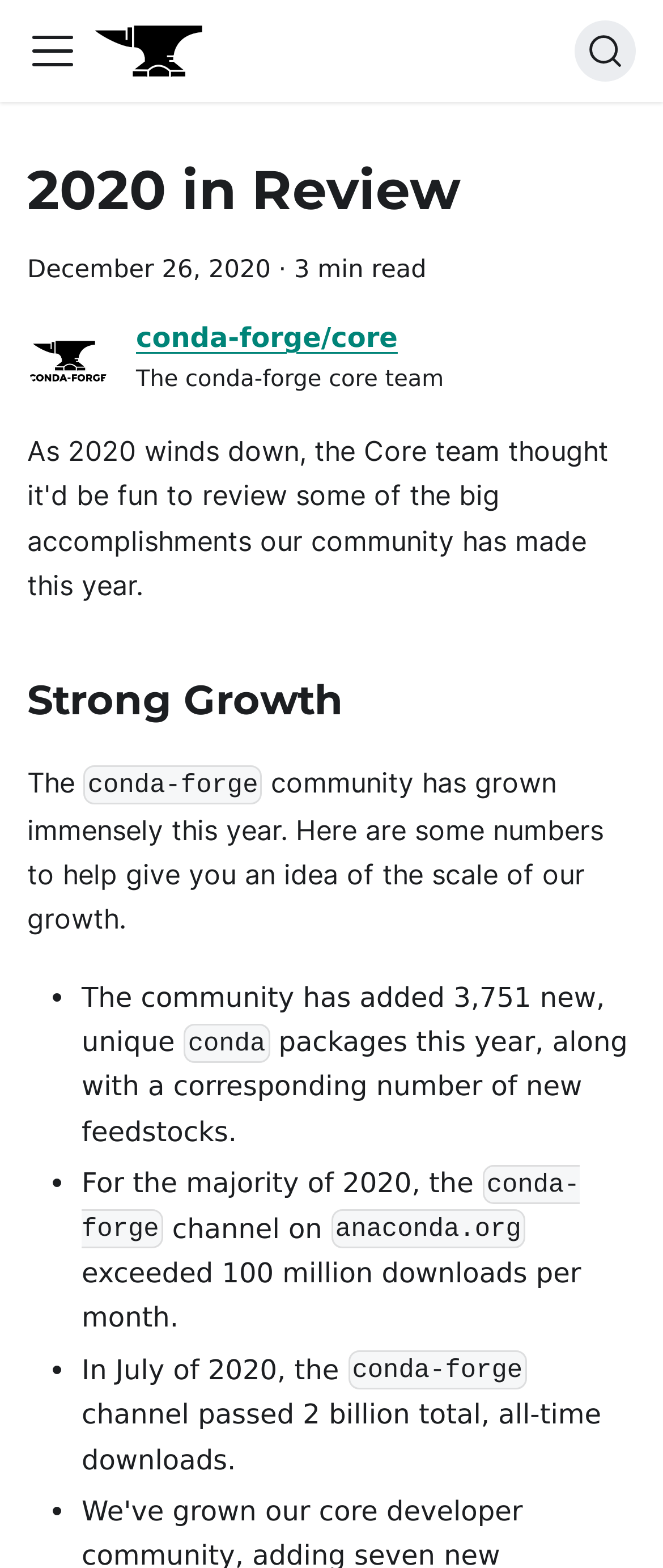Respond with a single word or phrase:
What is the total number of downloads on the conda-forge channel?

2 billion